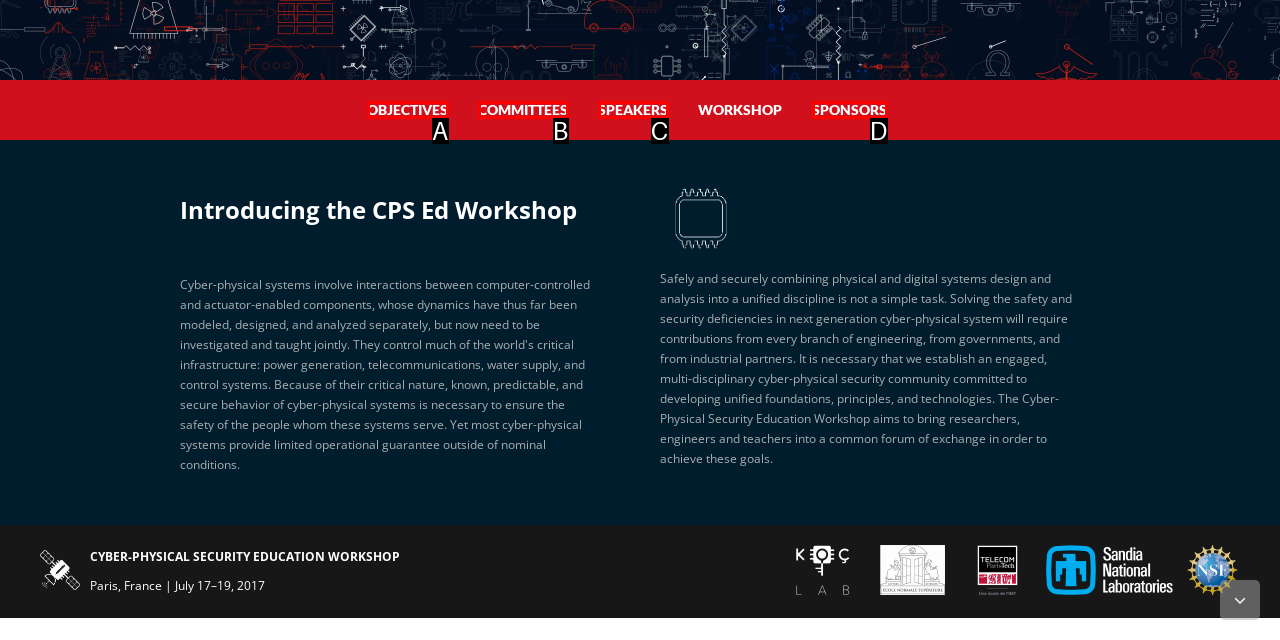Select the HTML element that corresponds to the description: Speakers. Reply with the letter of the correct option.

C